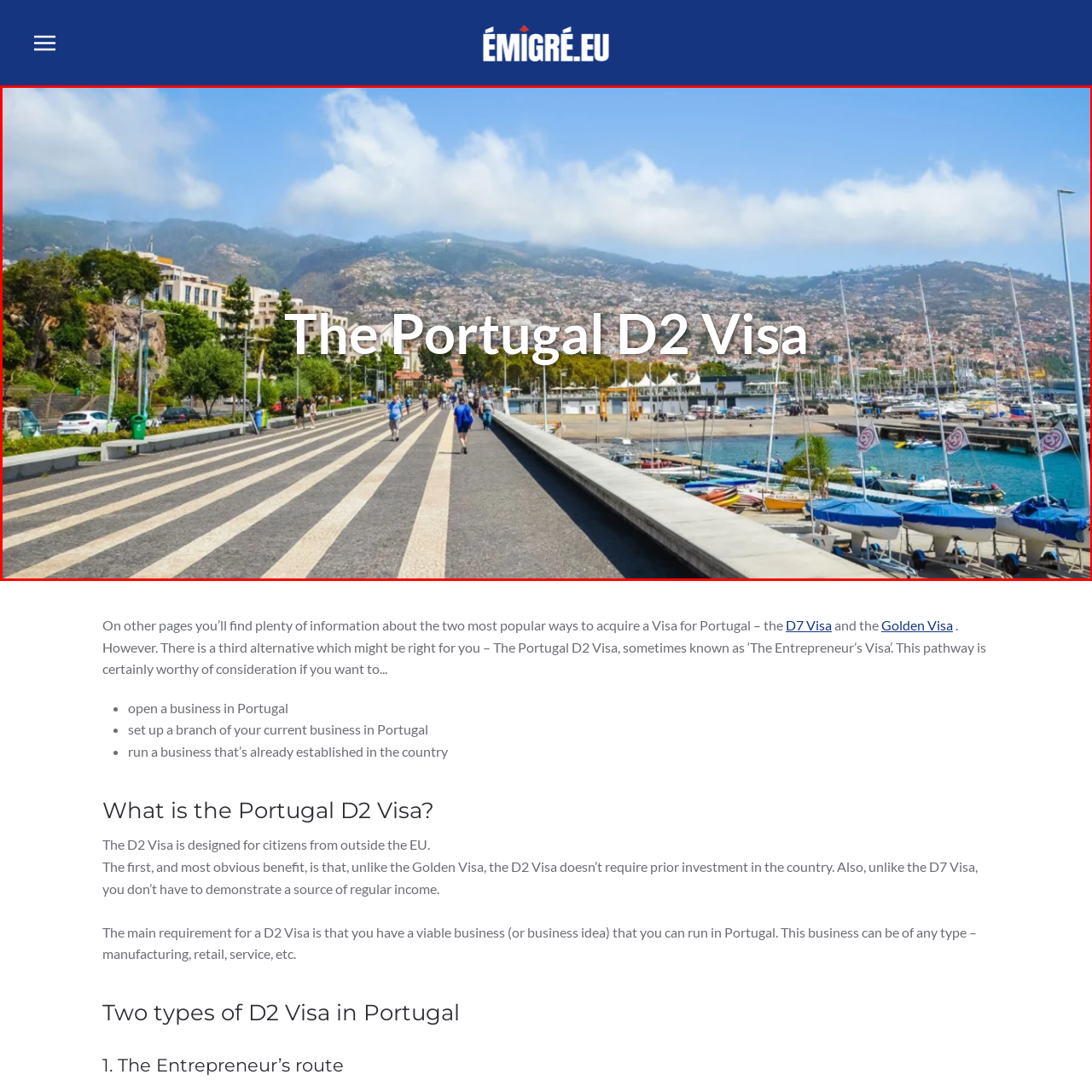What is the weather like in the scene?
Focus on the part of the image marked with a red bounding box and deliver an in-depth answer grounded in the visual elements you observe.

The pedestrians are enjoying the weather, which suggests that it is a pleasant day, and the fact that they are not carrying umbrellas or wearing raincoats implies that the weather is sunny.